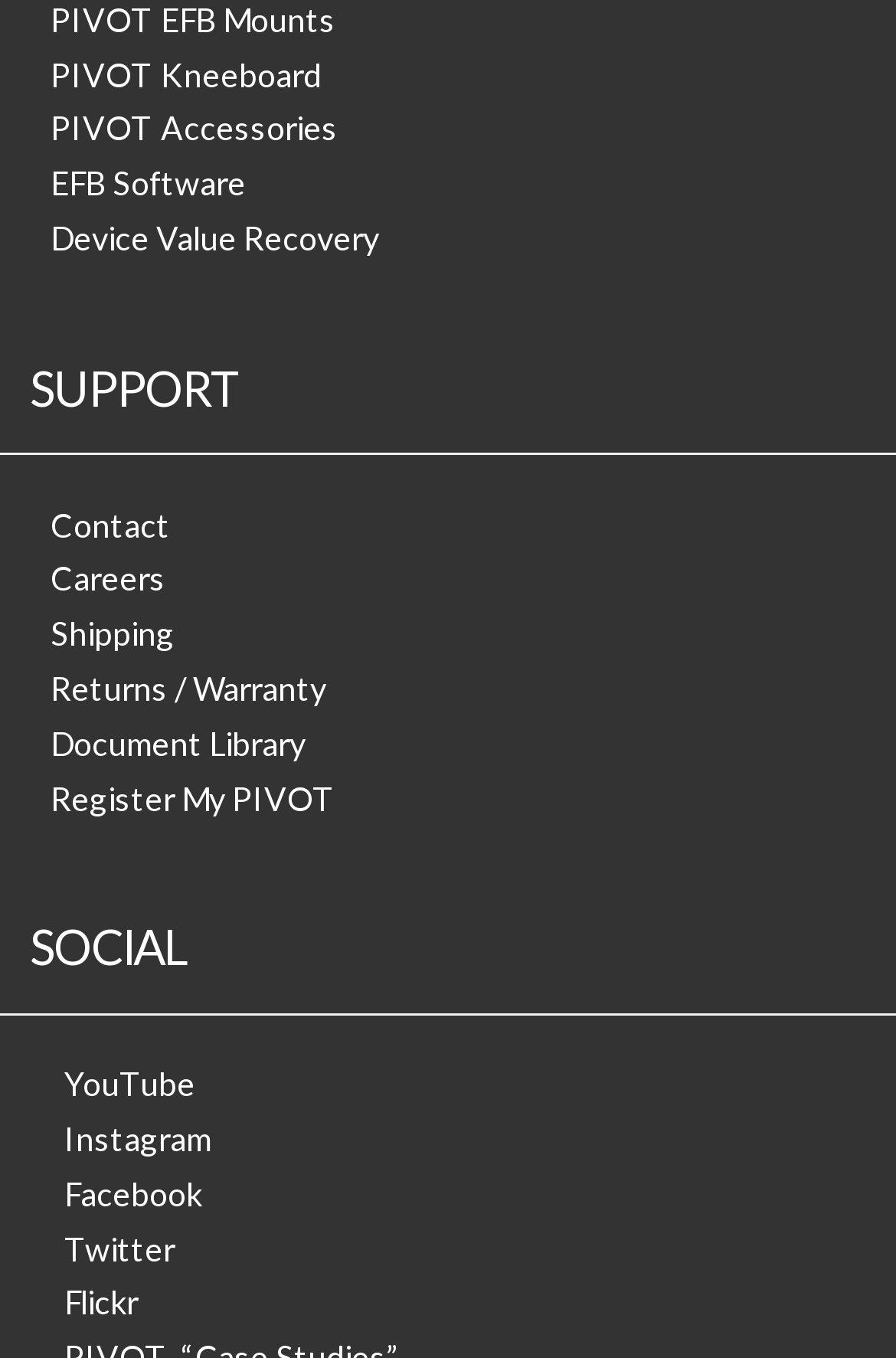Respond to the question with just a single word or phrase: 
What is the last social media platform listed?

Flickr